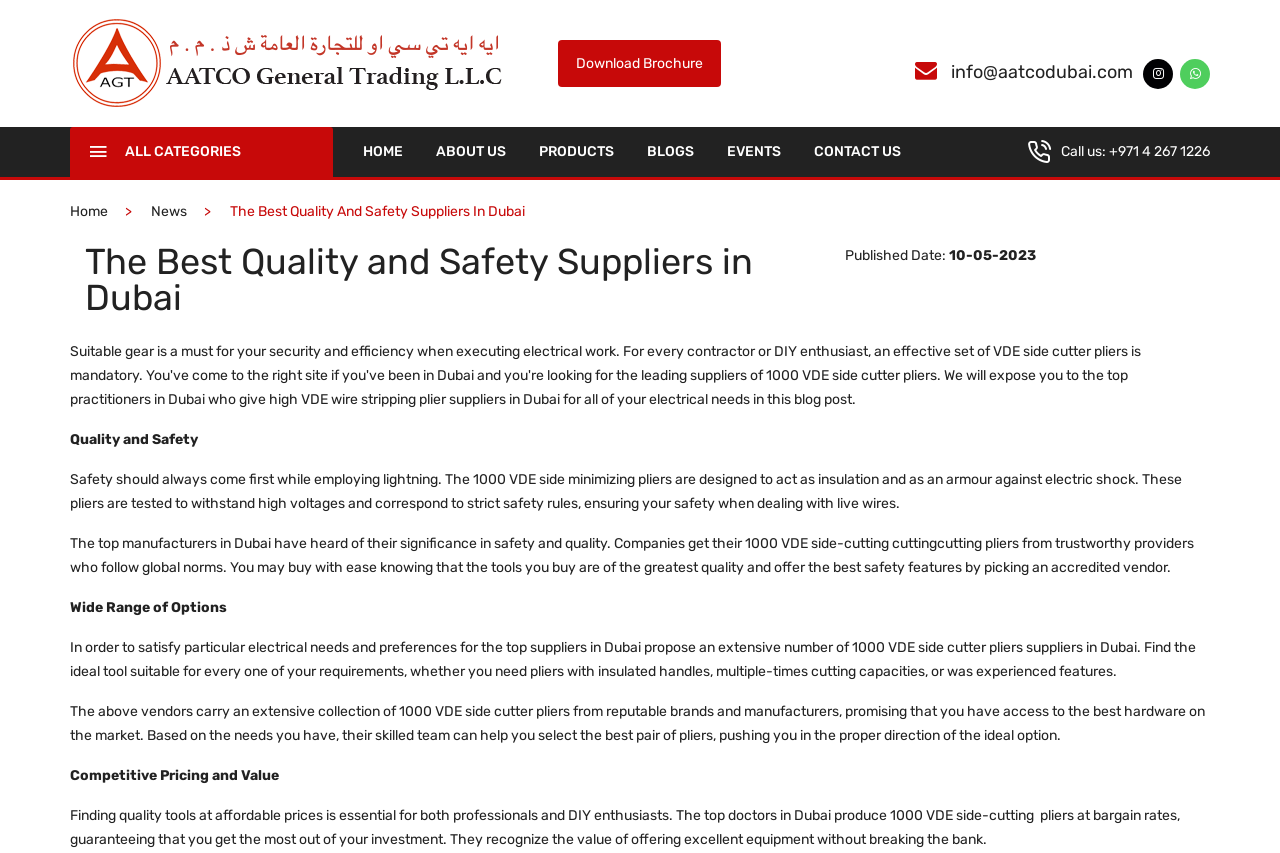Respond with a single word or phrase to the following question: What is the phone number to call?

+971 4 267 1226